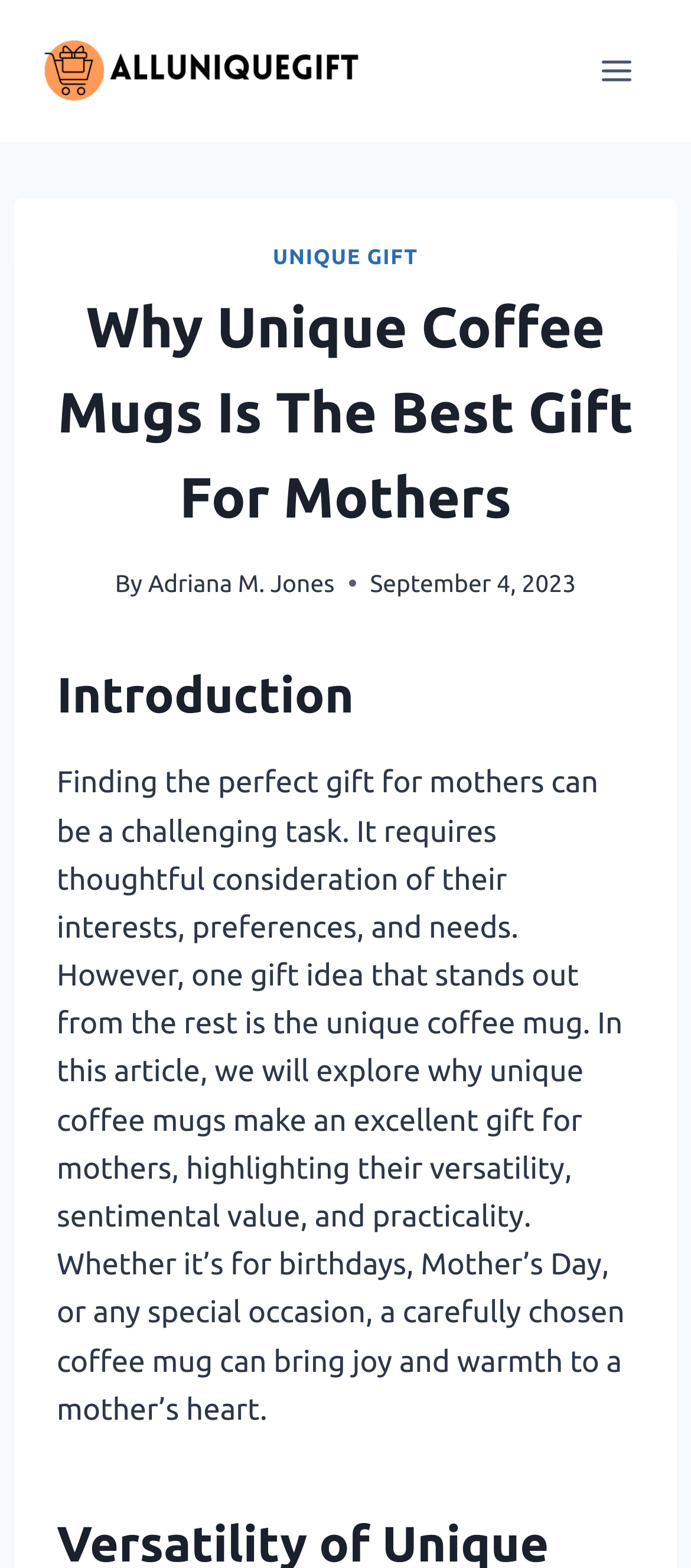Create an in-depth description of the webpage, covering main sections.

This webpage is about finding the perfect gift for mothers, specifically highlighting unique coffee mugs as an excellent option. At the top left of the page, there is a link to "All Unique Gift" accompanied by an image with the same name. On the top right, there is a button to open a menu.

Below the top section, there is a header area that spans almost the entire width of the page. Within this header, there is a link to "UNIQUE GIFT" on the left, followed by a heading that reads "Why Unique Coffee Mugs Is The Best Gift For Mothers". To the right of the heading, there is a "By" label, a link to the author "Adriana M. Jones", and a timestamp indicating the article was published on September 4, 2023.

Further down, there is a heading that reads "Introduction", followed by a block of text that explains the challenges of finding the perfect gift for mothers and introduces unique coffee mugs as a standout gift idea. The text highlights the versatility, sentimental value, and practicality of unique coffee mugs, making them an excellent choice for birthdays, Mother's Day, or any special occasion.